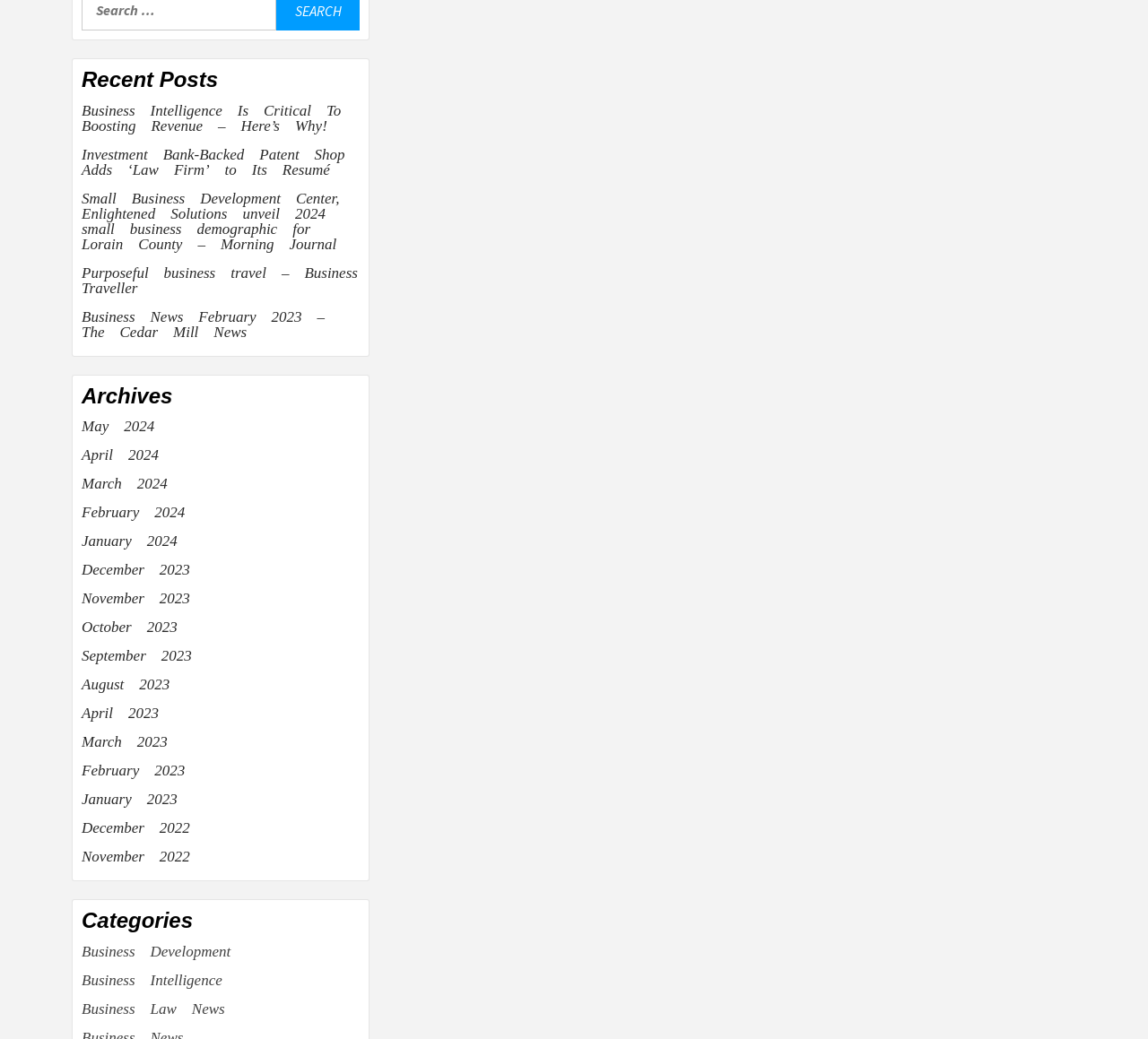From the image, can you give a detailed response to the question below:
What is the main topic of the webpage?

The webpage appears to be a blog or news website focused on business-related topics, as evidenced by the headings 'Recent Posts' and 'Categories' and the links to various business-related articles.